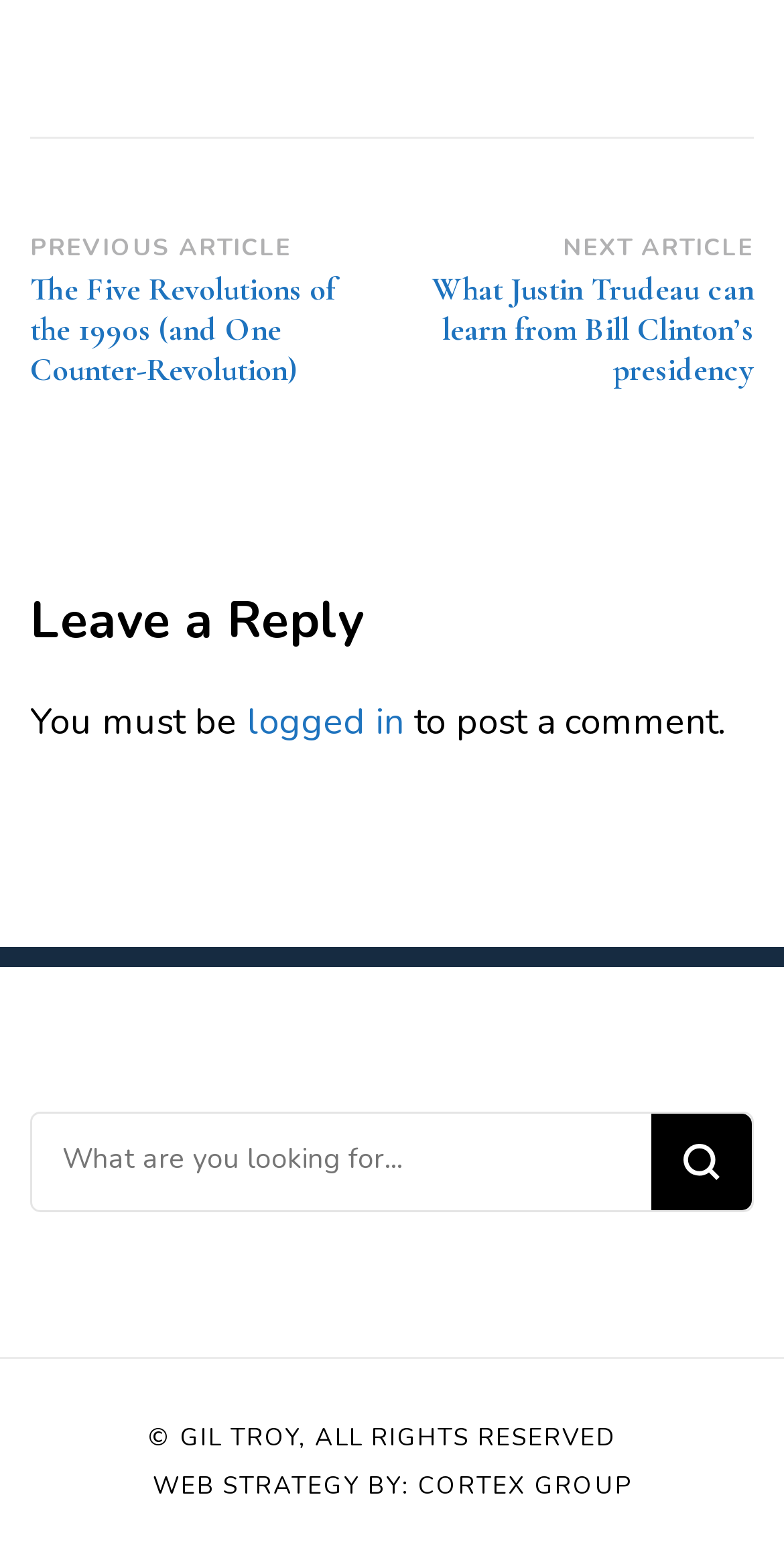Who designed the website's strategy?
Observe the image and answer the question with a one-word or short phrase response.

Cortex Group